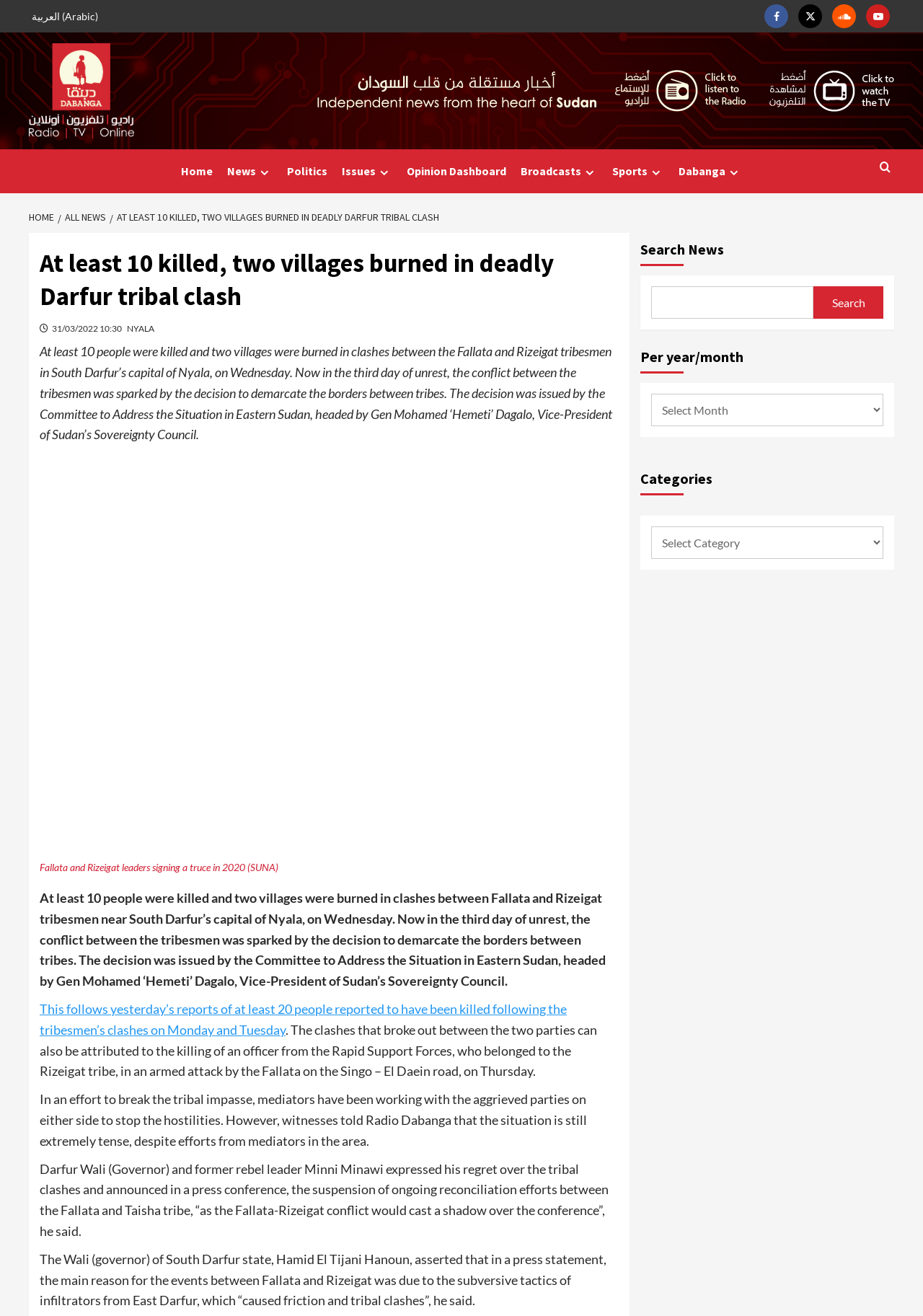Determine the bounding box for the described UI element: "alt="Dabanga Radio TV Online"".

[0.031, 0.033, 0.145, 0.105]